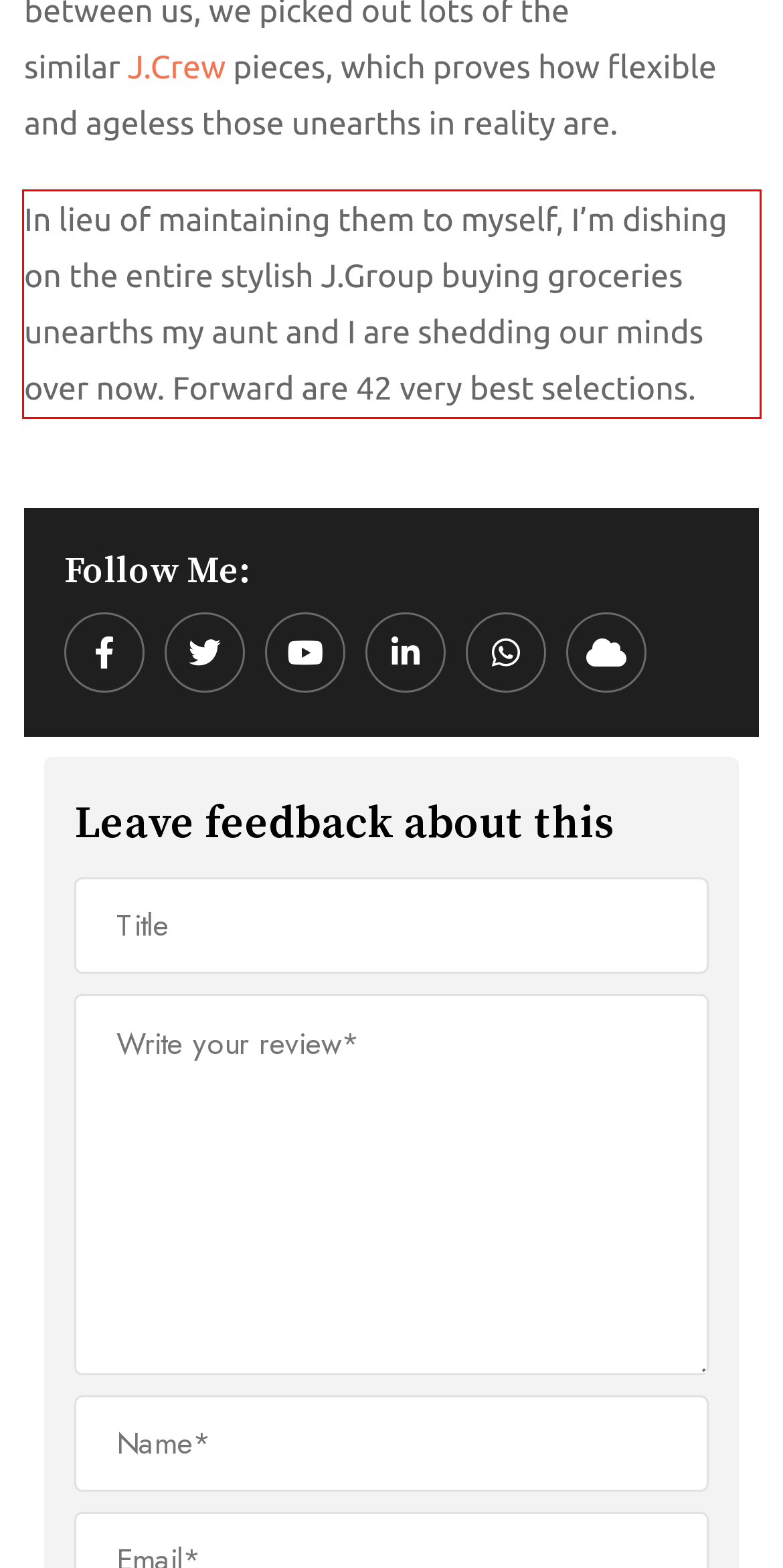Analyze the screenshot of a webpage where a red rectangle is bounding a UI element. Extract and generate the text content within this red bounding box.

In lieu of maintaining them to myself, I’m dishing on the entire stylish J.Group buying groceries unearths my aunt and I are shedding our minds over now. Forward are 42 very best selections.